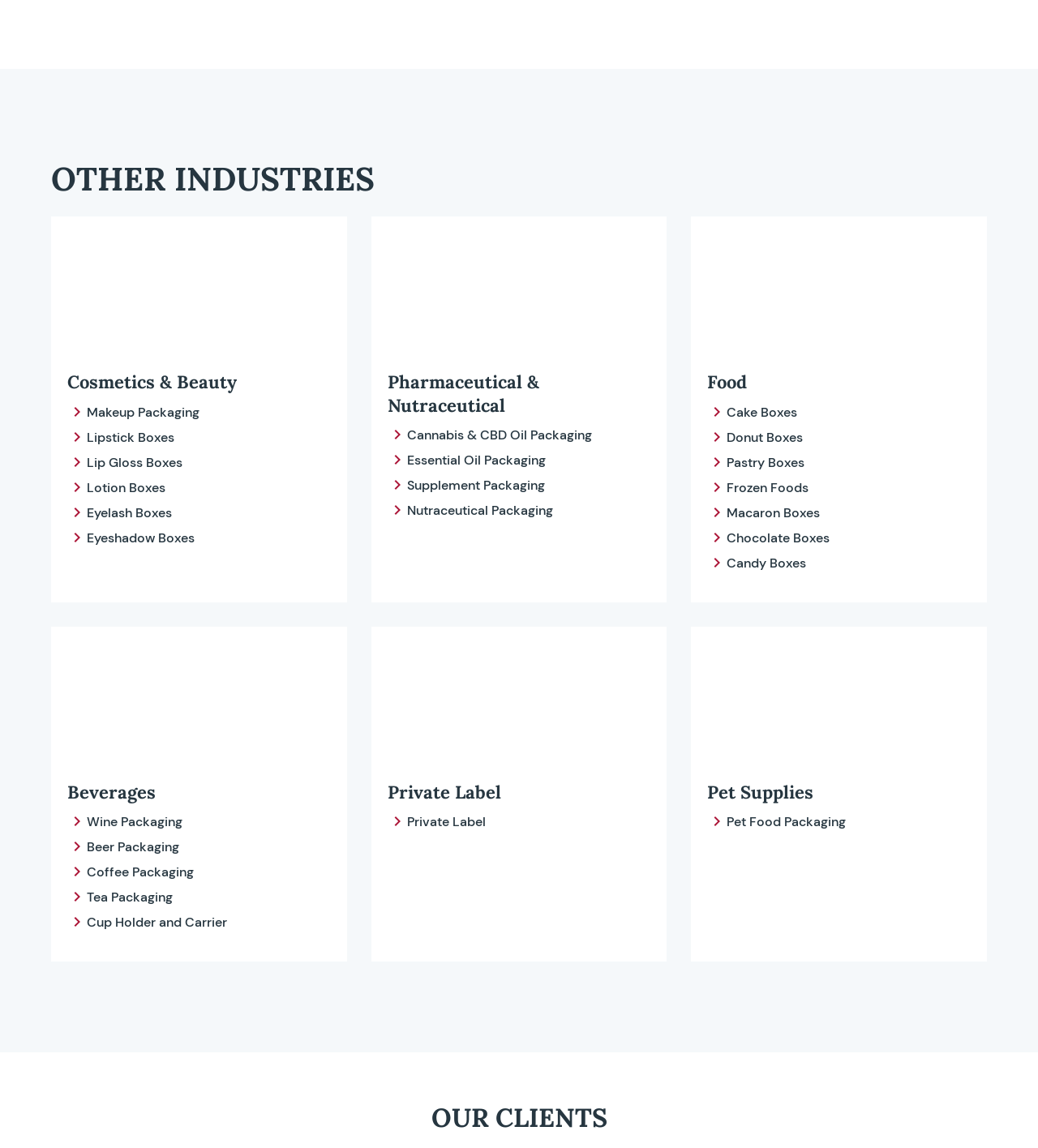Give the bounding box coordinates for the element described by: "Private Label".

[0.392, 0.708, 0.468, 0.725]